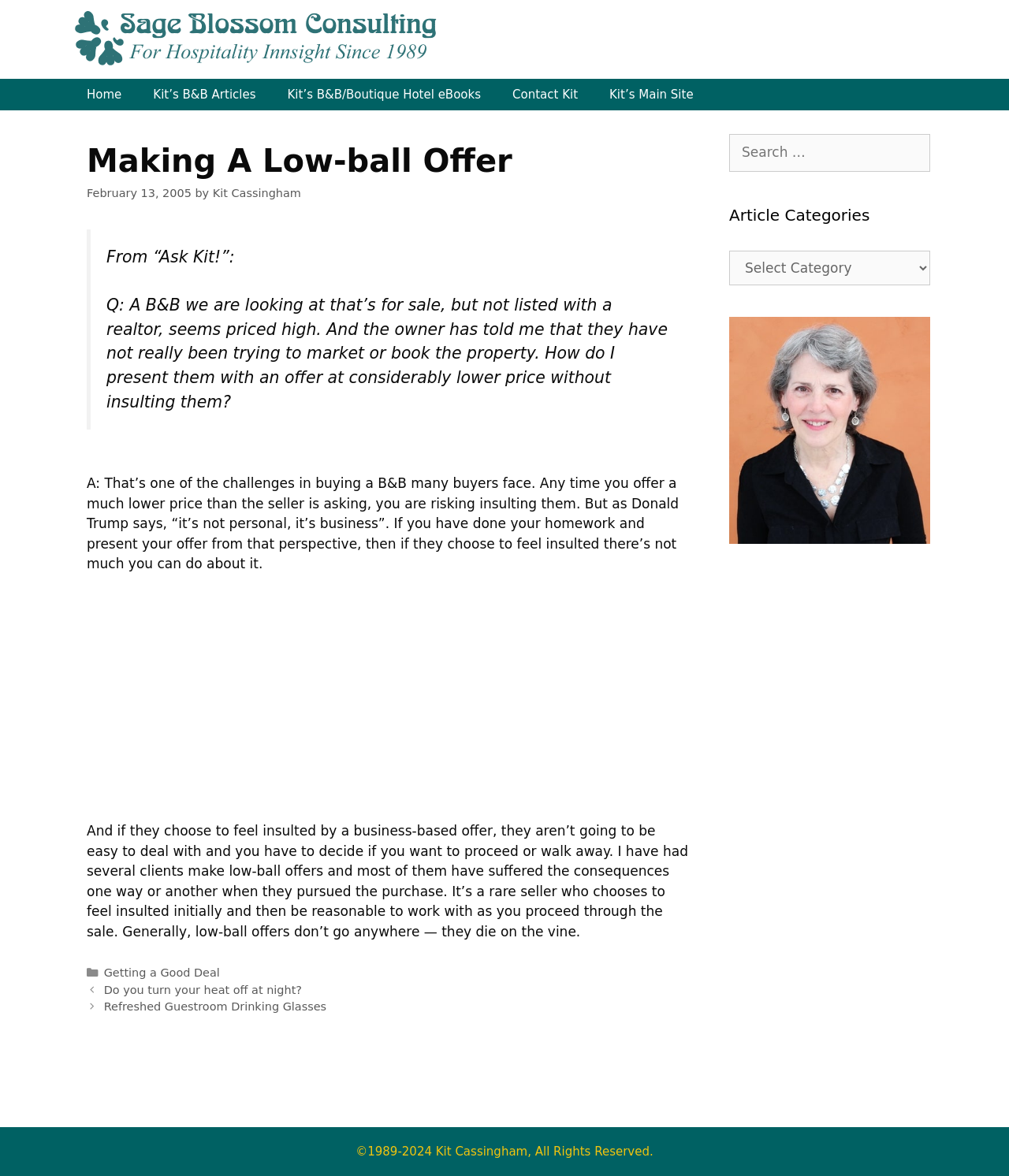Carefully examine the image and provide an in-depth answer to the question: What is the category of the article?

The category of the article can be found in the footer section of the webpage, where it says 'Categories' and lists 'Getting a Good Deal' as one of the categories.